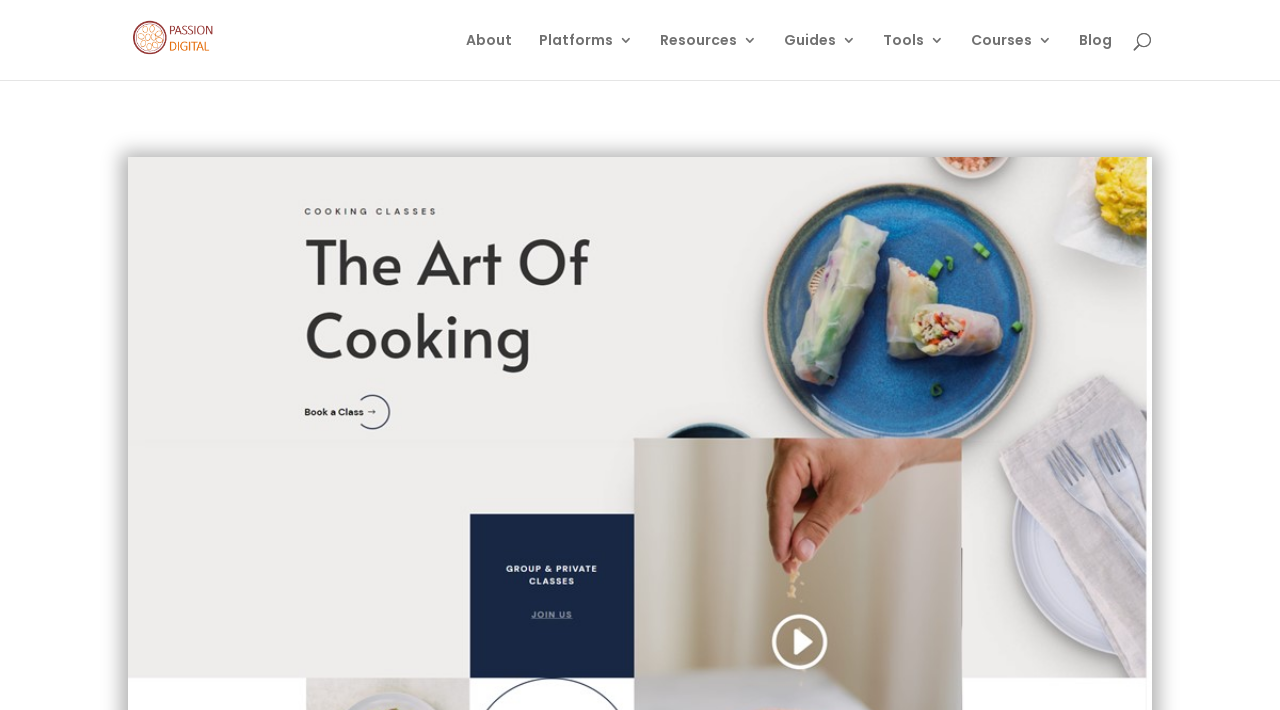Identify the bounding box coordinates of the clickable section necessary to follow the following instruction: "read the Blog". The coordinates should be presented as four float numbers from 0 to 1, i.e., [left, top, right, bottom].

[0.843, 0.046, 0.869, 0.113]